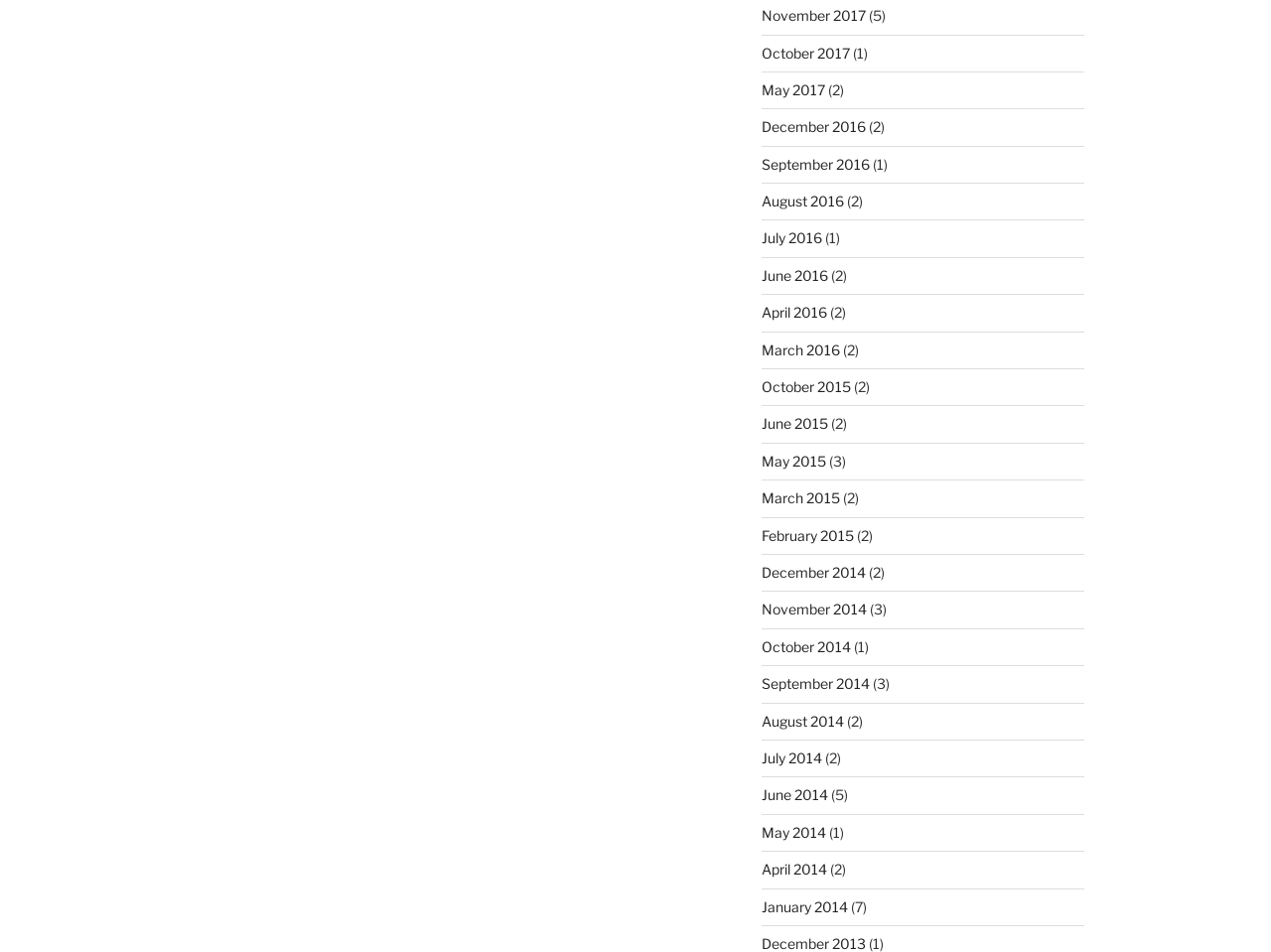Locate the bounding box coordinates of the region to be clicked to comply with the following instruction: "View September 2016". The coordinates must be four float numbers between 0 and 1, in the form [left, top, right, bottom].

[0.599, 0.163, 0.684, 0.181]